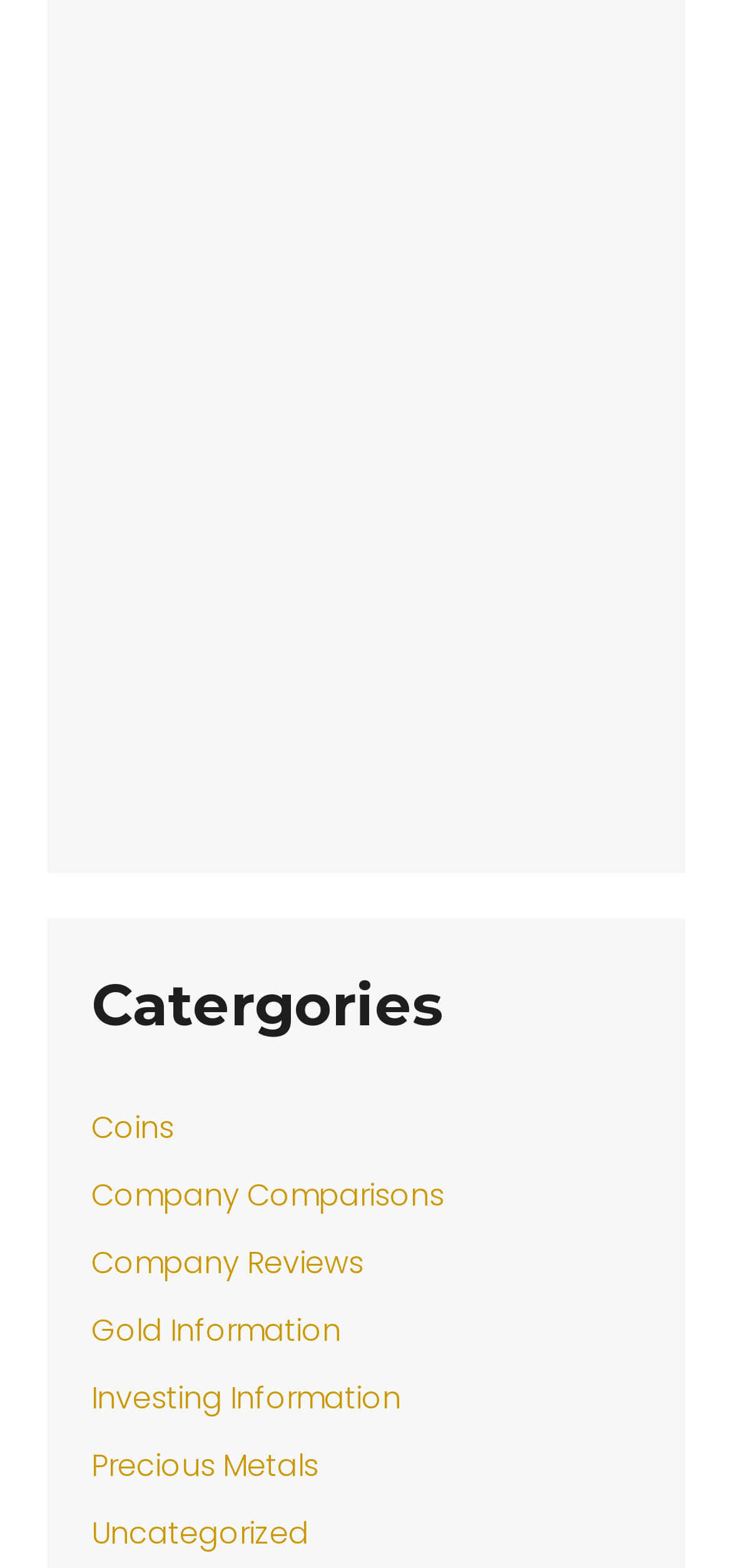What is the first category listed?
Based on the visual content, answer with a single word or a brief phrase.

Coins